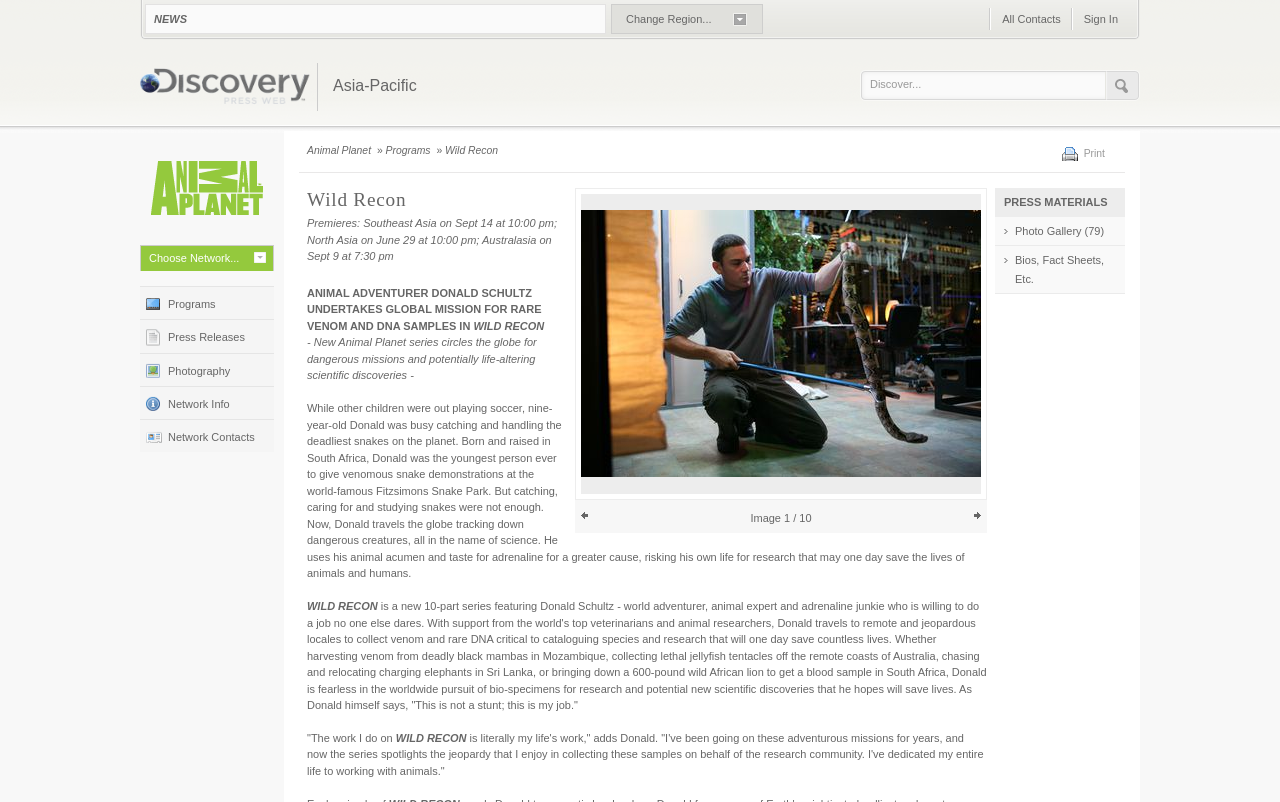Given the element description Programs, predict the bounding box coordinates for the UI element in the webpage screenshot. The format should be (top-left x, top-left y, bottom-right x, bottom-right y), and the values should be between 0 and 1.

[0.301, 0.181, 0.339, 0.195]